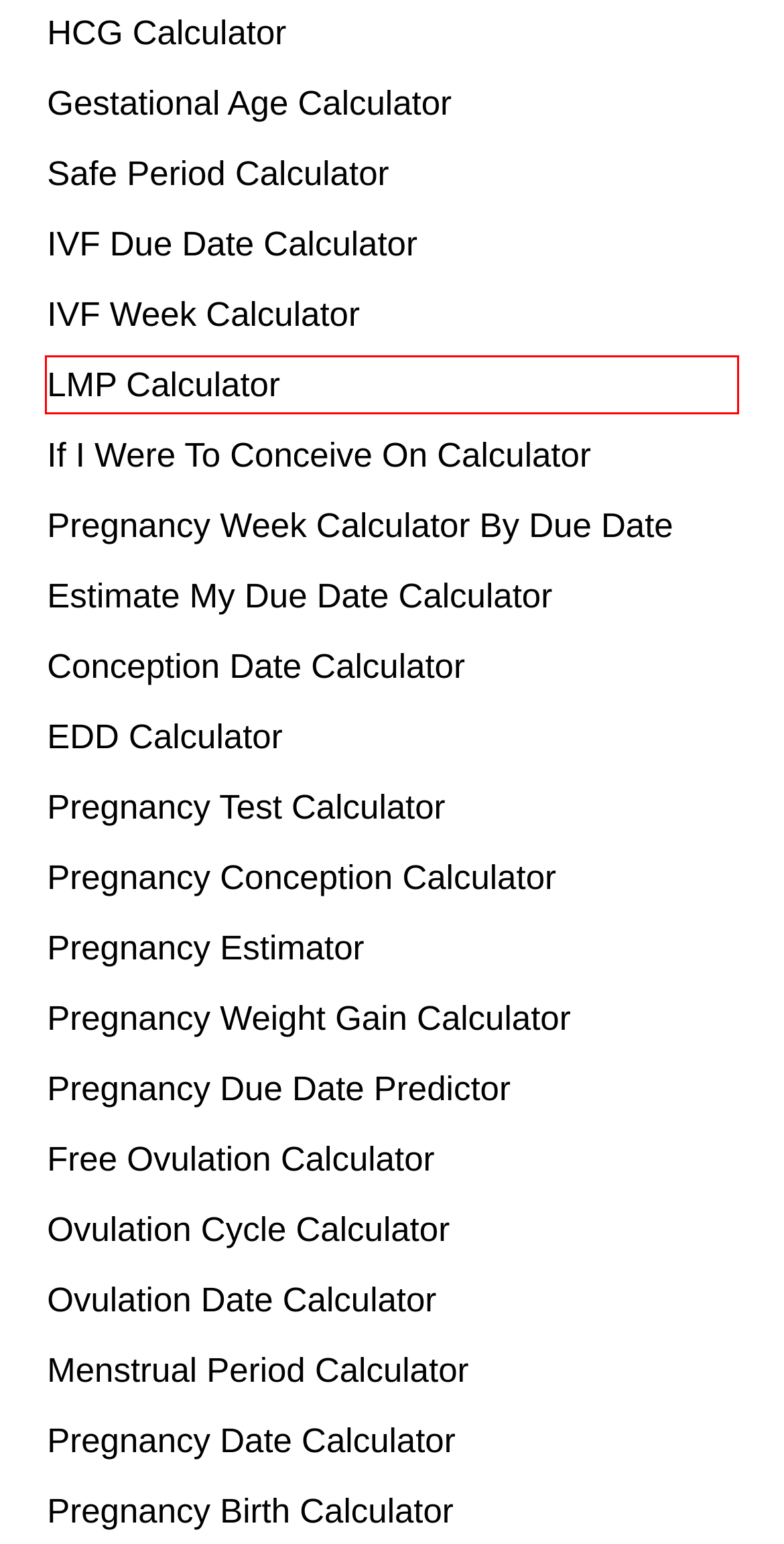You have a screenshot of a webpage with a red bounding box around an element. Identify the webpage description that best fits the new page that appears after clicking the selected element in the red bounding box. Here are the candidates:
A. Pregnancy Due Date Predictor – Pregnant Women Care
B. LMP Calculator – Estimated Date of Delivery – Pregnant Women Care
C. Pregnancy Date Calculator – Pregnant Women Care
D. Free Ovulation Calculator – Pregnant Women Care
E. HCG Calculator – Pregnant Women Care
F. IVF Due Date Calculator – Pregnant Women Care
G. Ovulation Date Calculator – Pregnant Women Care
H. Pregnancy Week Calculator By Due Date – Pregnant Women Care

B